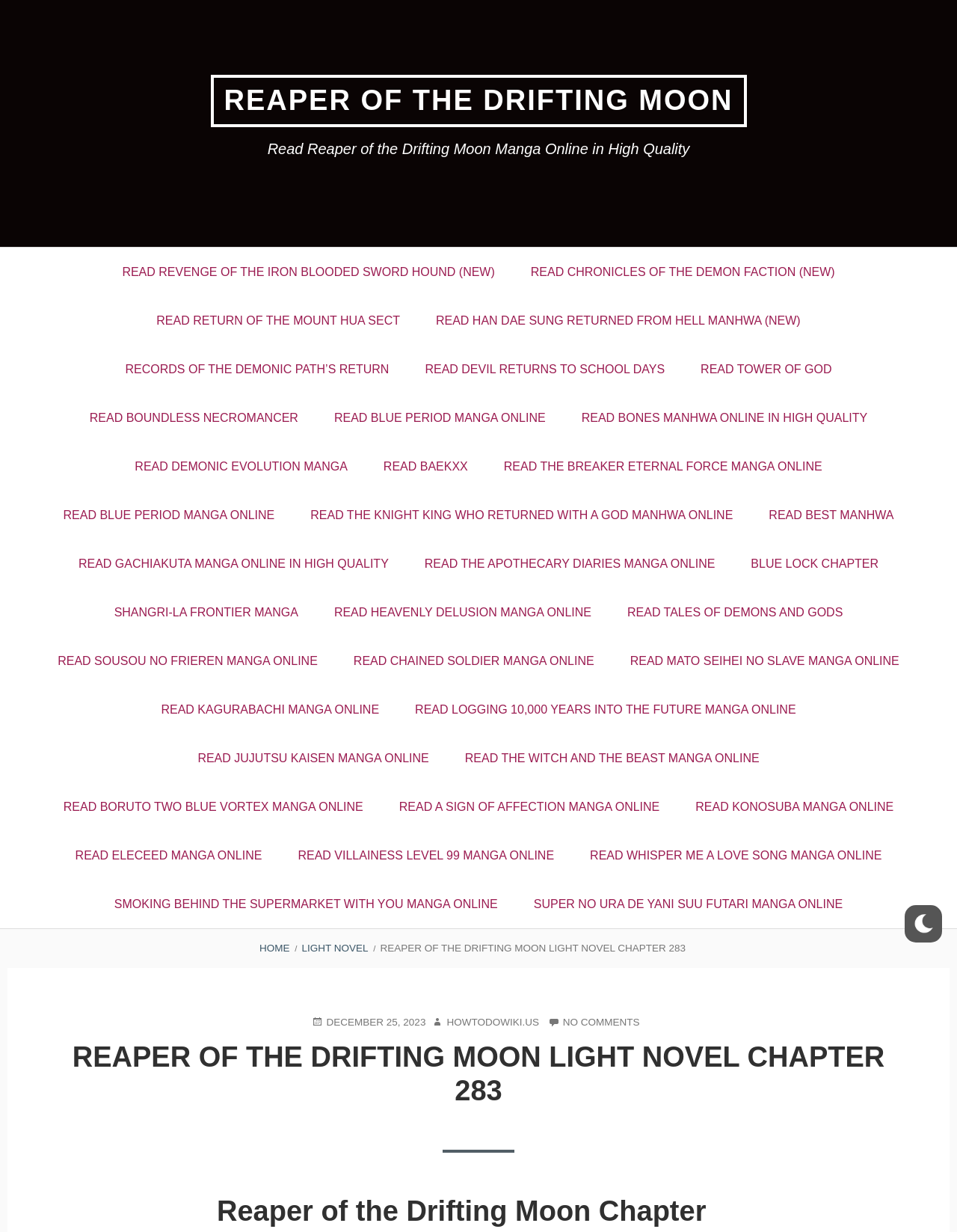Find the bounding box coordinates for the element that must be clicked to complete the instruction: "Read Reaper of the Drifting Moon Manga Online in High Quality". The coordinates should be four float numbers between 0 and 1, indicated as [left, top, right, bottom].

[0.279, 0.114, 0.721, 0.127]